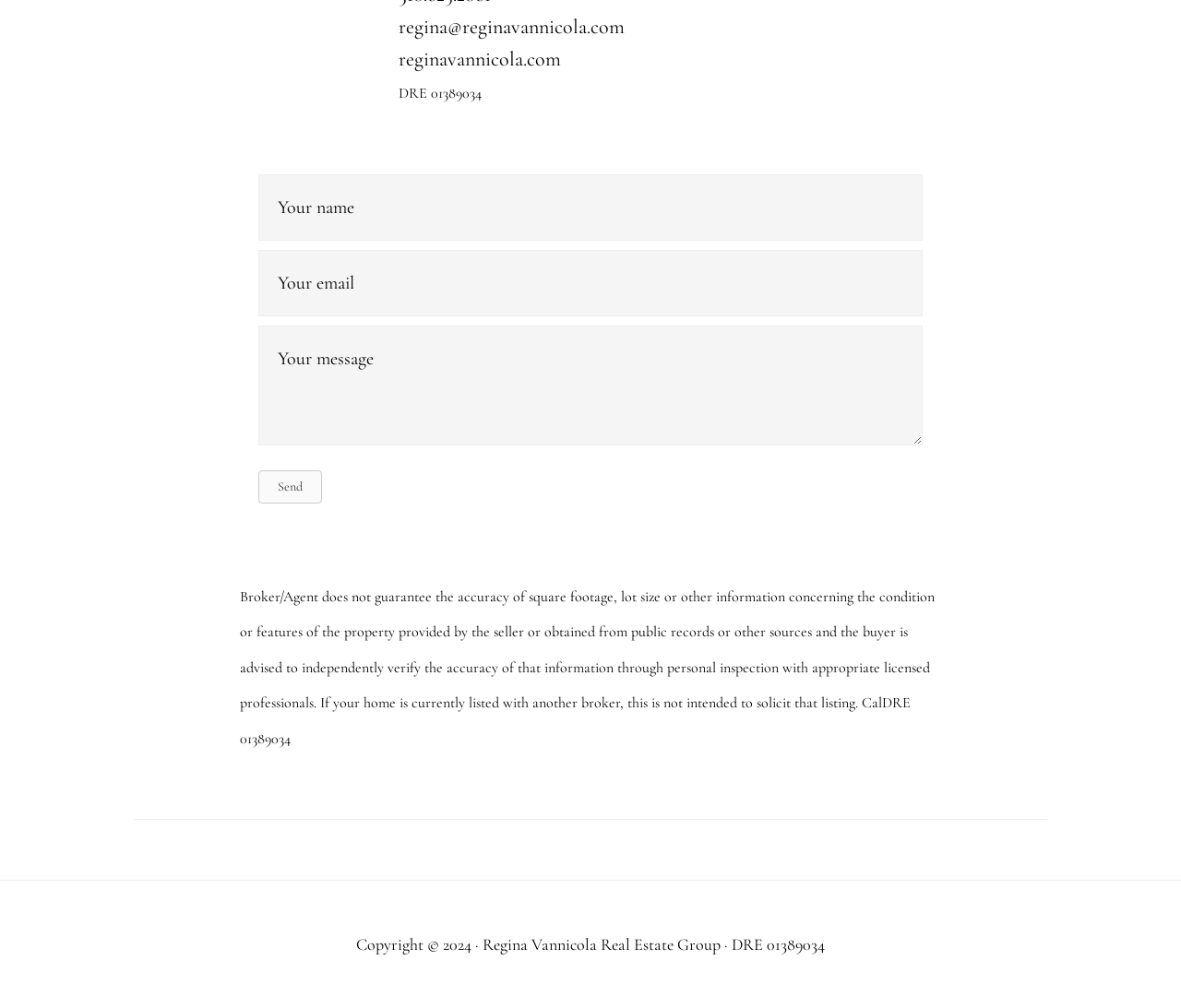What is the name of the real estate group?
From the image, respond using a single word or phrase.

Regina Vannicola Real Estate Group